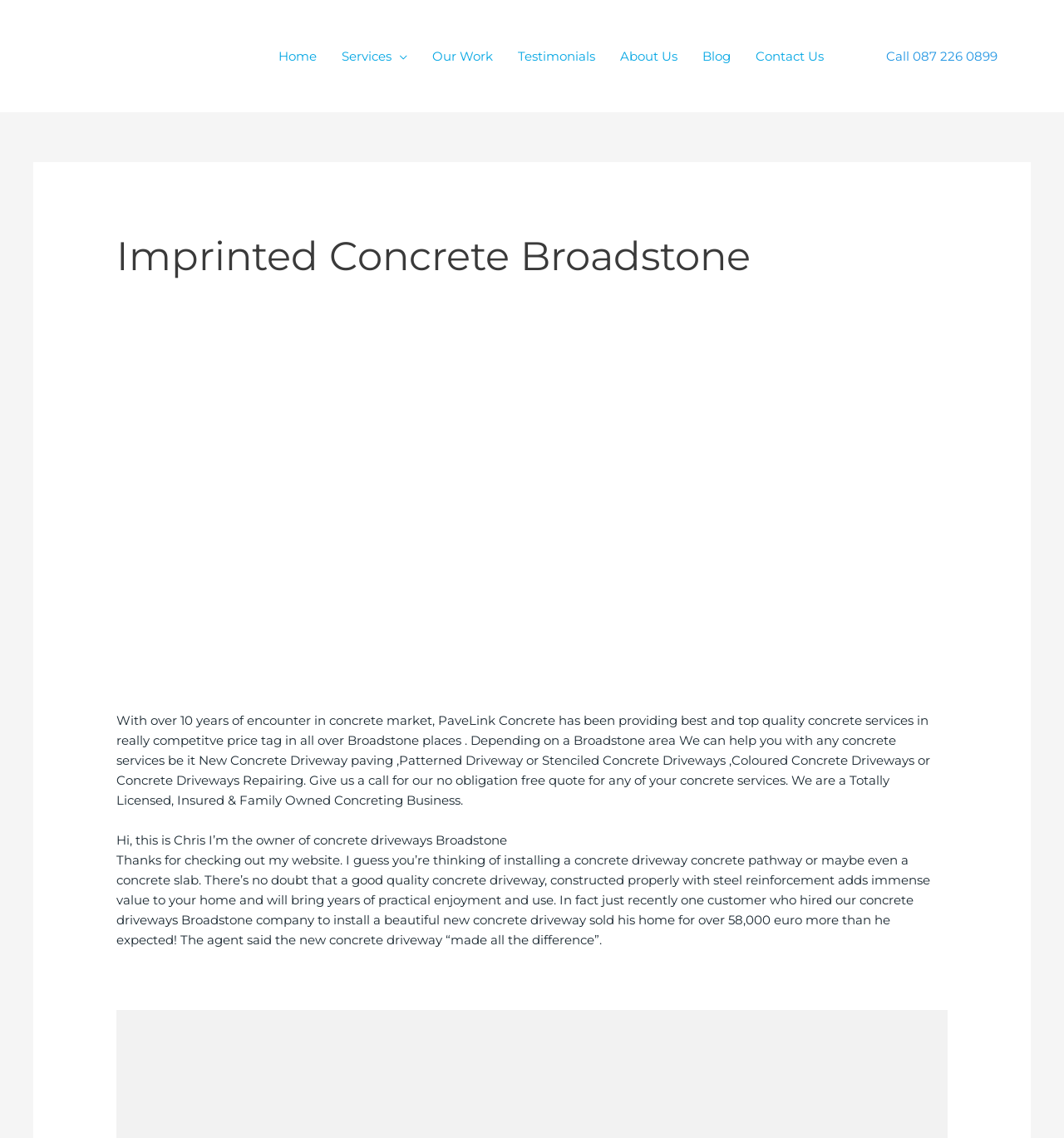Find the bounding box coordinates of the element to click in order to complete this instruction: "View the 'Our Work' page". The bounding box coordinates must be four float numbers between 0 and 1, denoted as [left, top, right, bottom].

[0.395, 0.024, 0.475, 0.075]